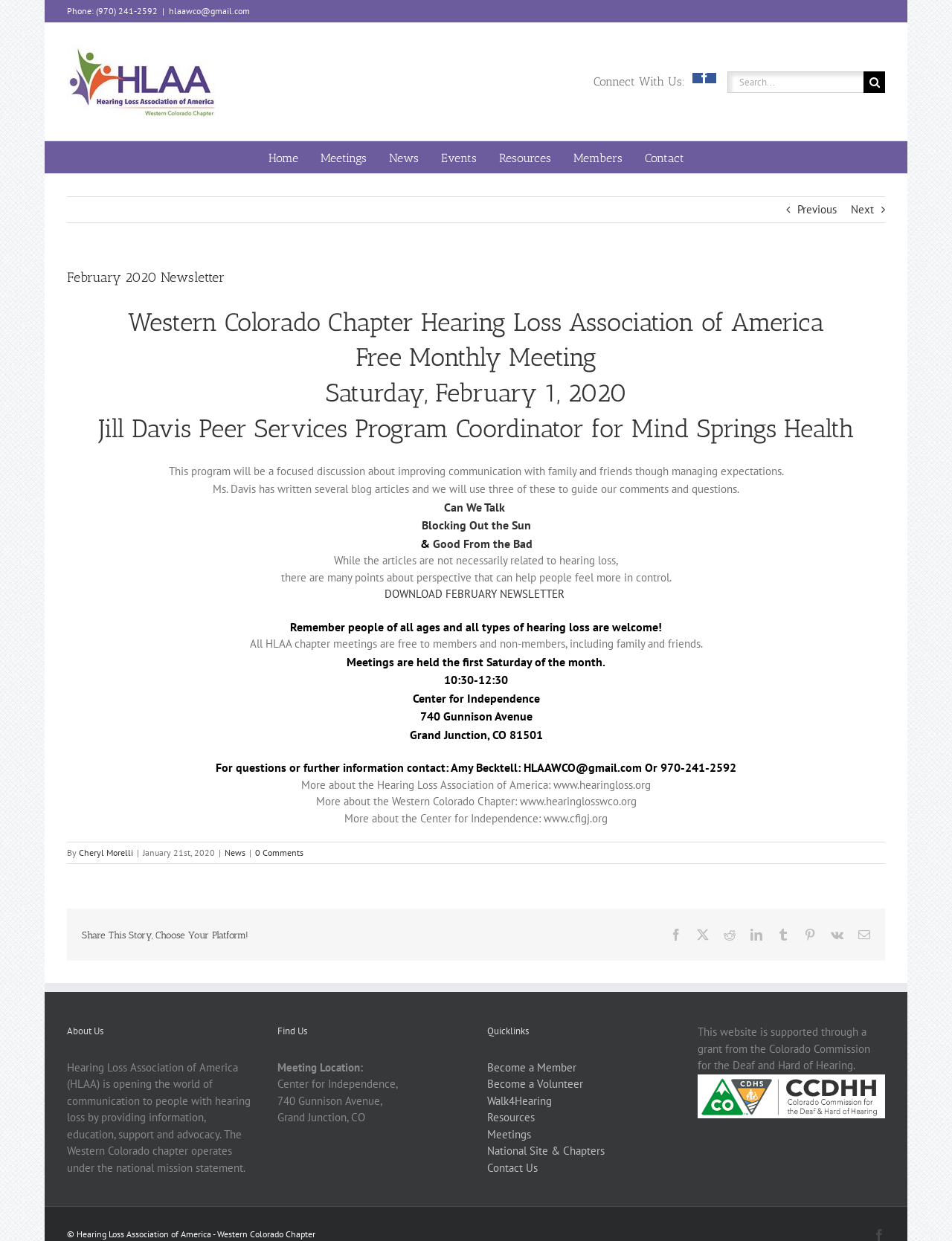Please find and give the text of the main heading on the webpage.

February 2020 Newsletter